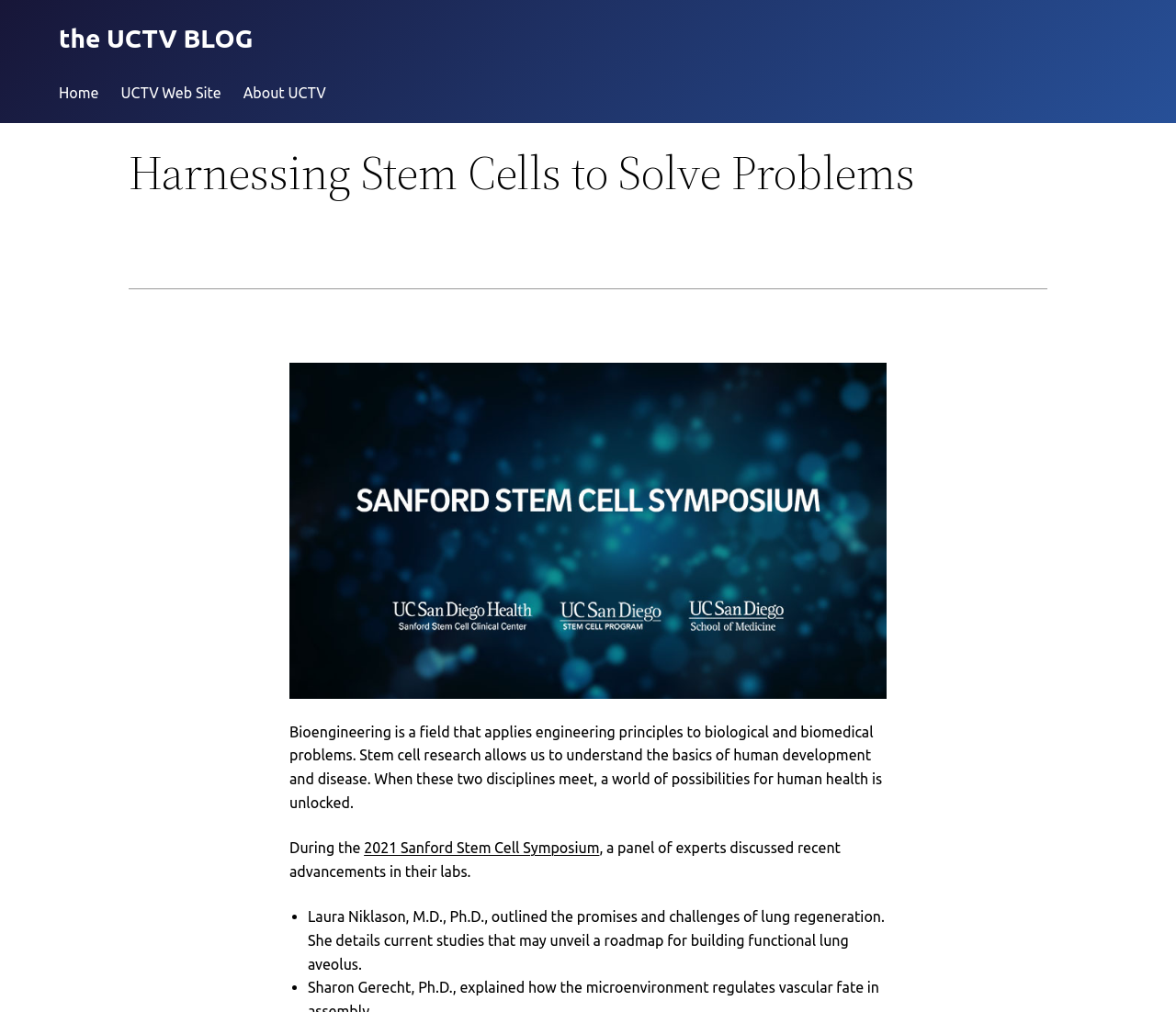Identify the bounding box for the given UI element using the description provided. Coordinates should be in the format (top-left x, top-left y, bottom-right x, bottom-right y) and must be between 0 and 1. Here is the description: About UCTV

[0.207, 0.081, 0.277, 0.104]